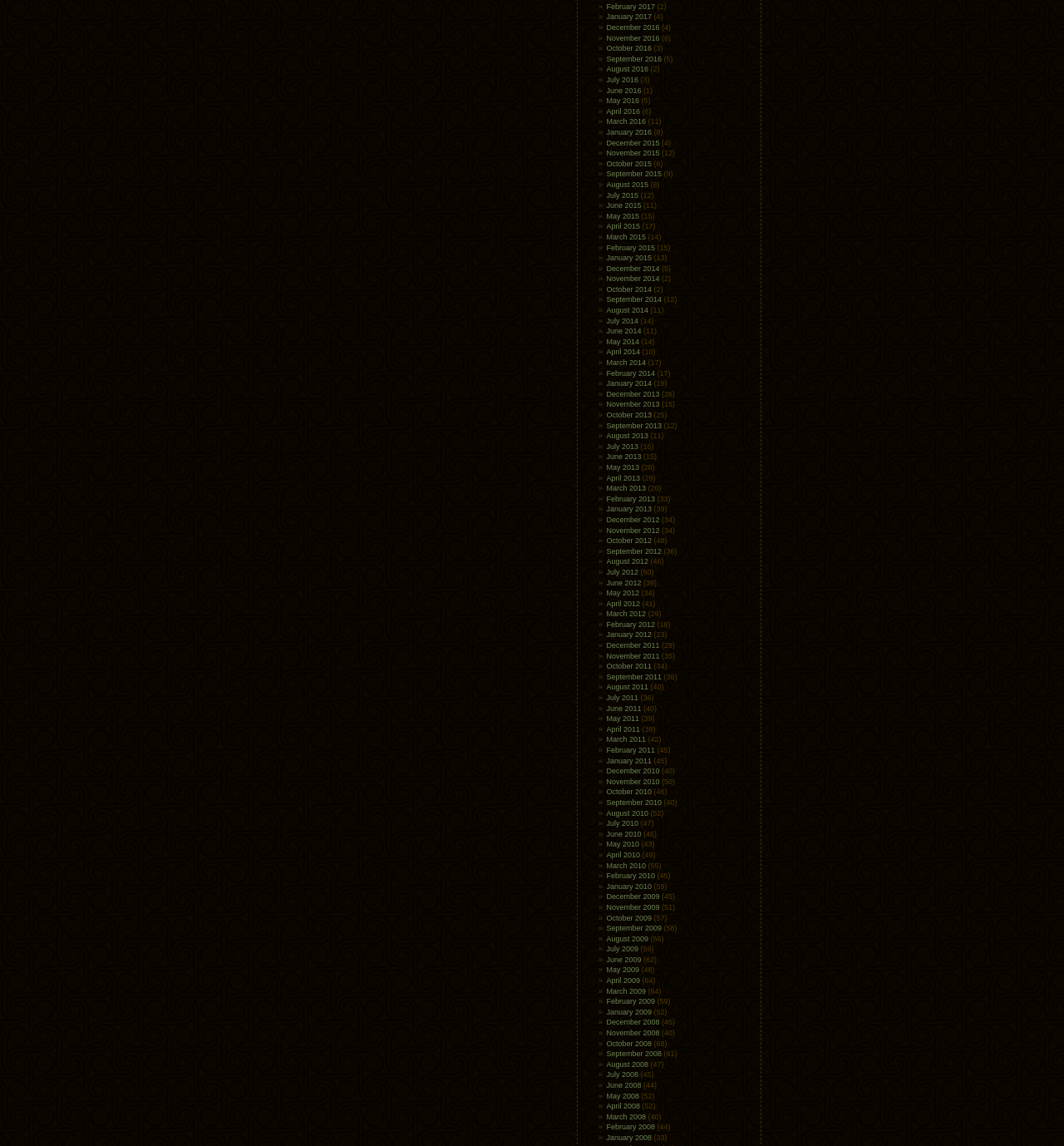What is the position of the link 'June 2015'?
Ensure your answer is thorough and detailed.

By comparing the y1 and y2 coordinates of the links, I determined that the link 'June 2015' is located above the link 'May 2015'.